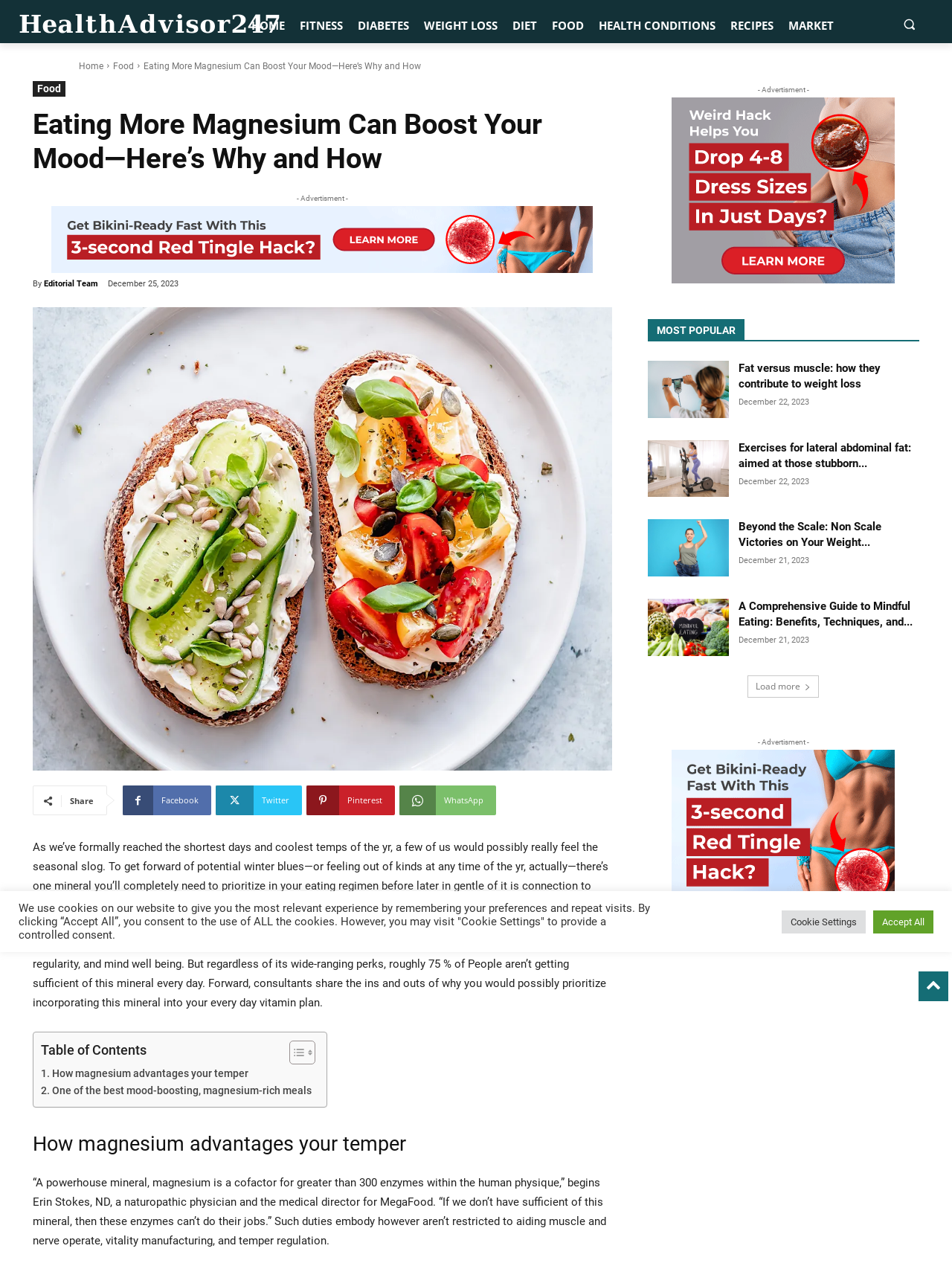Can you find the bounding box coordinates for the element to click on to achieve the instruction: "Share the article on Facebook"?

[0.129, 0.622, 0.222, 0.646]